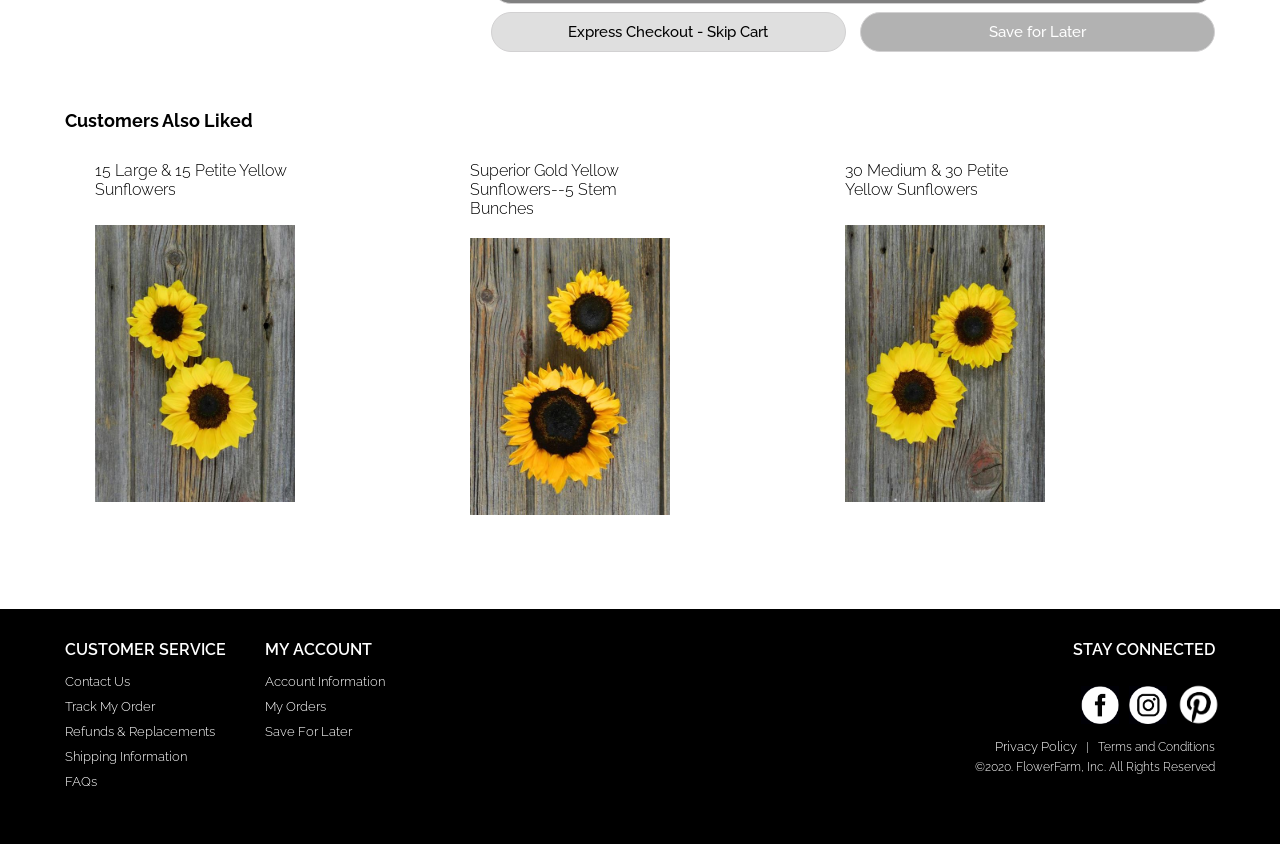Given the description: "parent_node: RecentChanges", determine the bounding box coordinates of the UI element. The coordinates should be formatted as four float numbers between 0 and 1, [left, top, right, bottom].

None